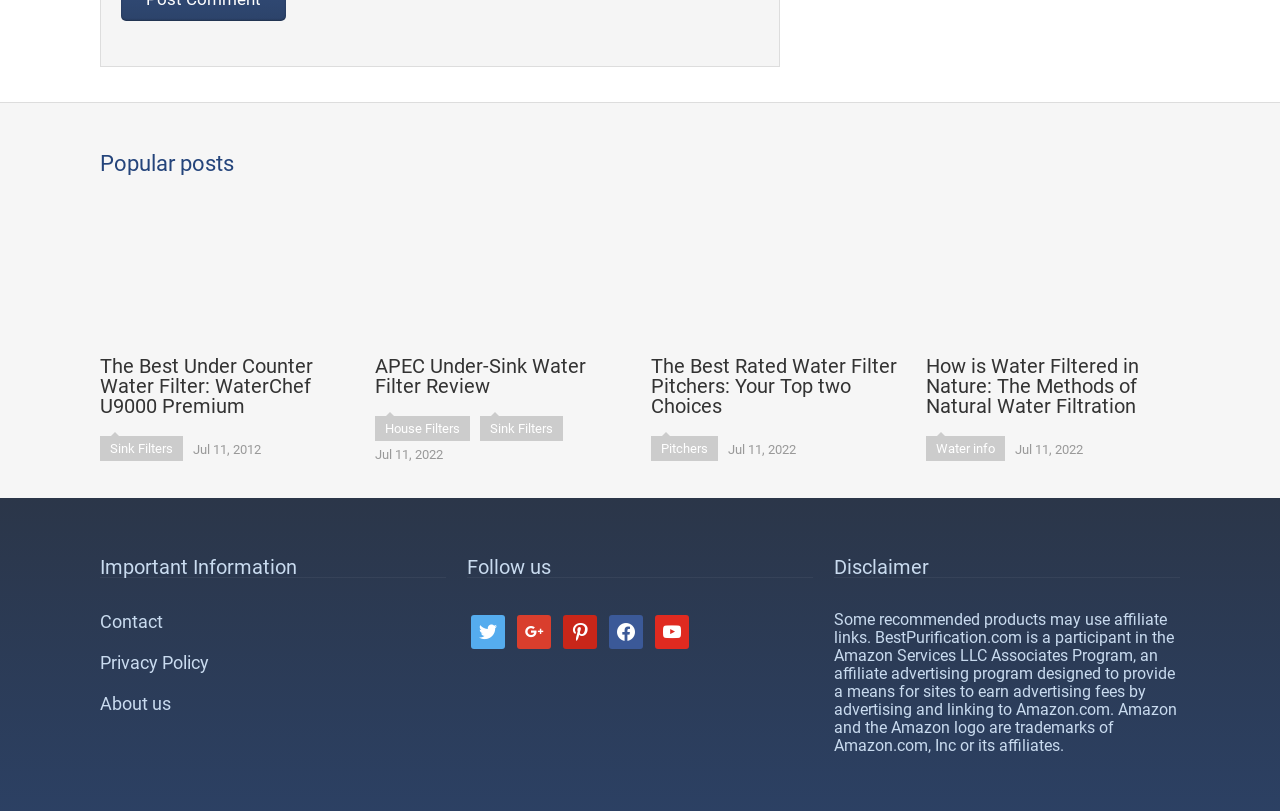Provide your answer in one word or a succinct phrase for the question: 
How many social media links are there?

5